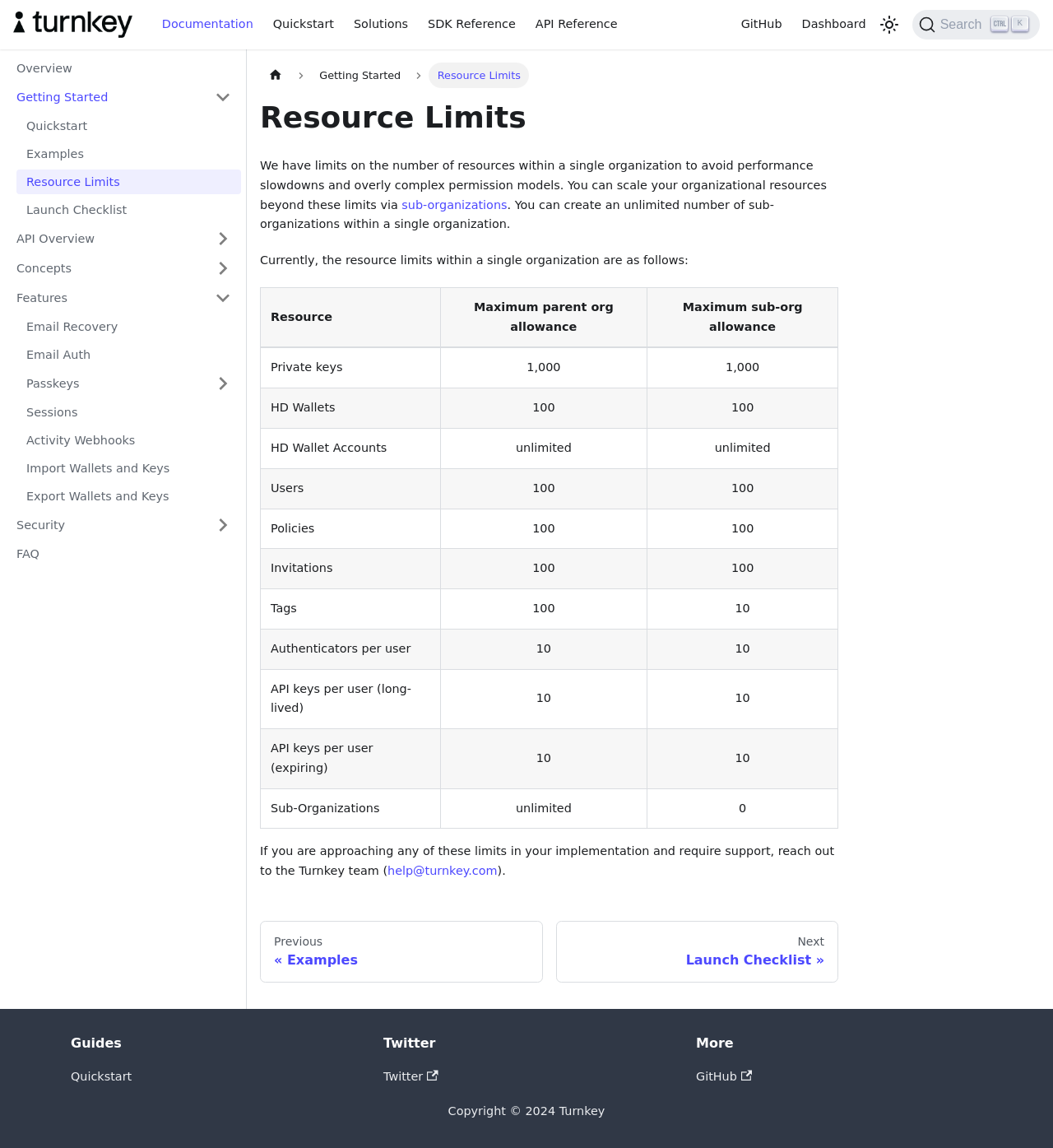Kindly determine the bounding box coordinates of the area that needs to be clicked to fulfill this instruction: "Learn about Resource Limits".

[0.247, 0.086, 0.796, 0.118]